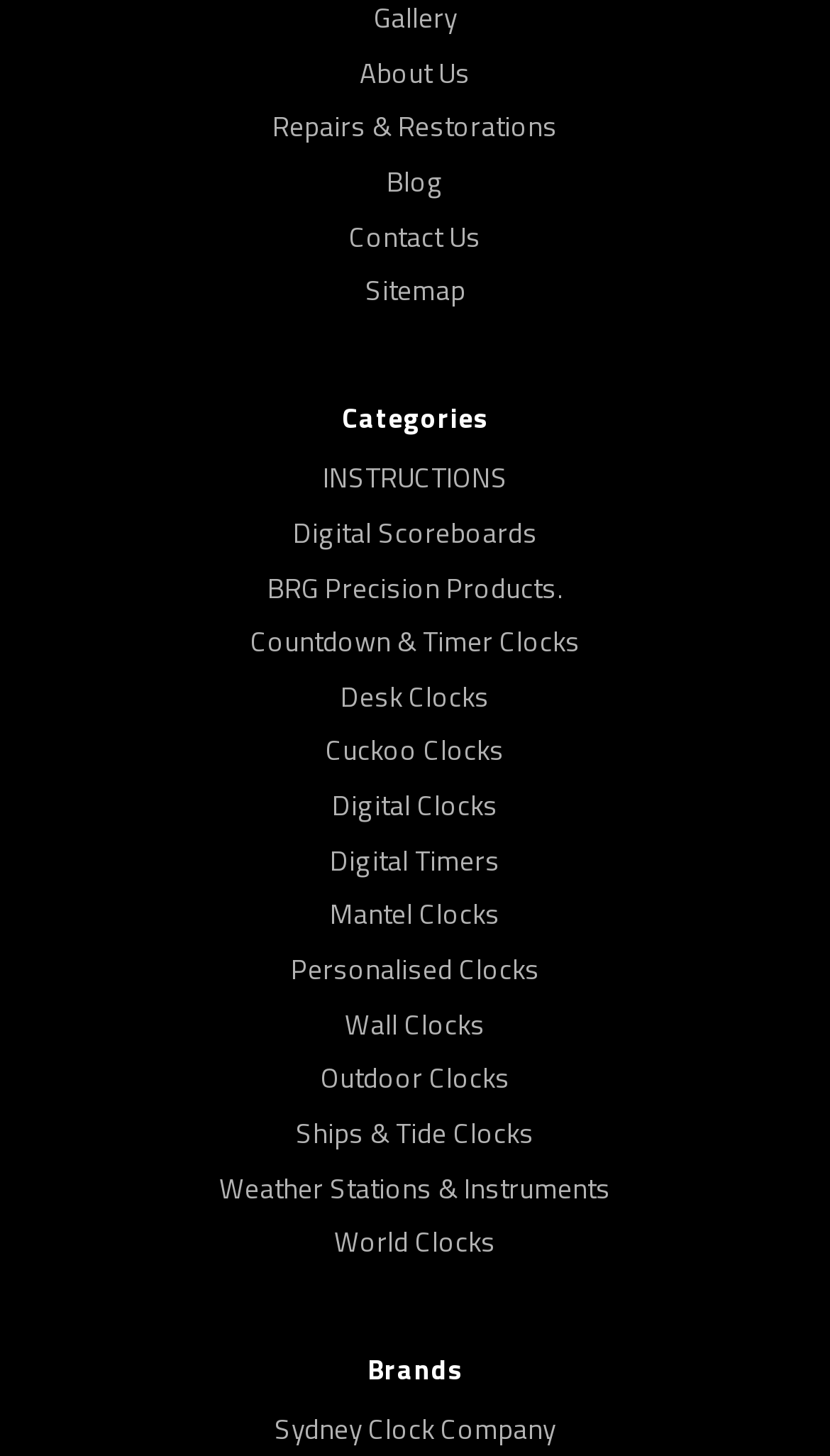What is the first type of clock listed? Using the information from the screenshot, answer with a single word or phrase.

Digital Scoreboards